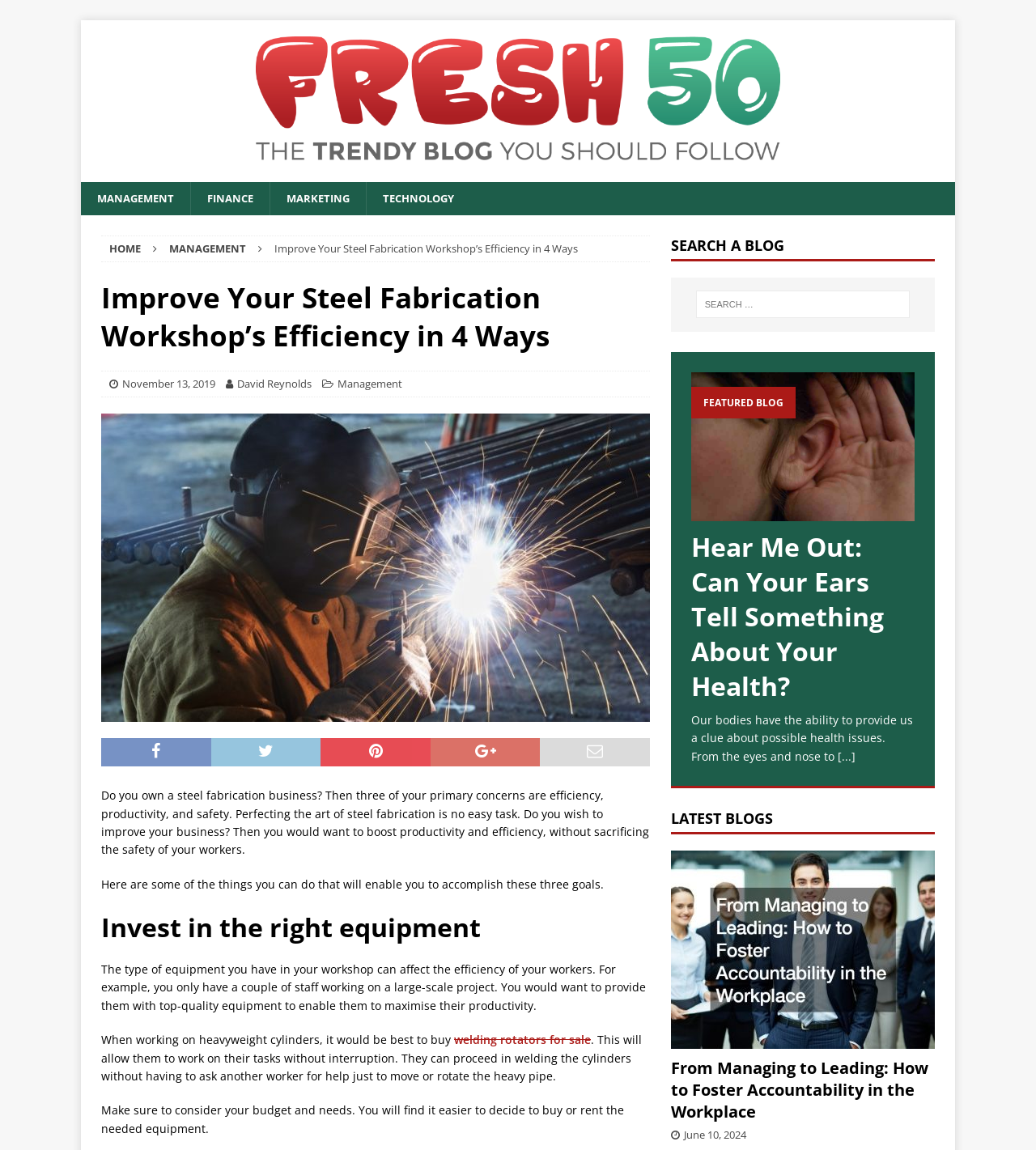Extract the bounding box coordinates of the UI element described by: "Finance". The coordinates should include four float numbers ranging from 0 to 1, e.g., [left, top, right, bottom].

[0.184, 0.158, 0.26, 0.187]